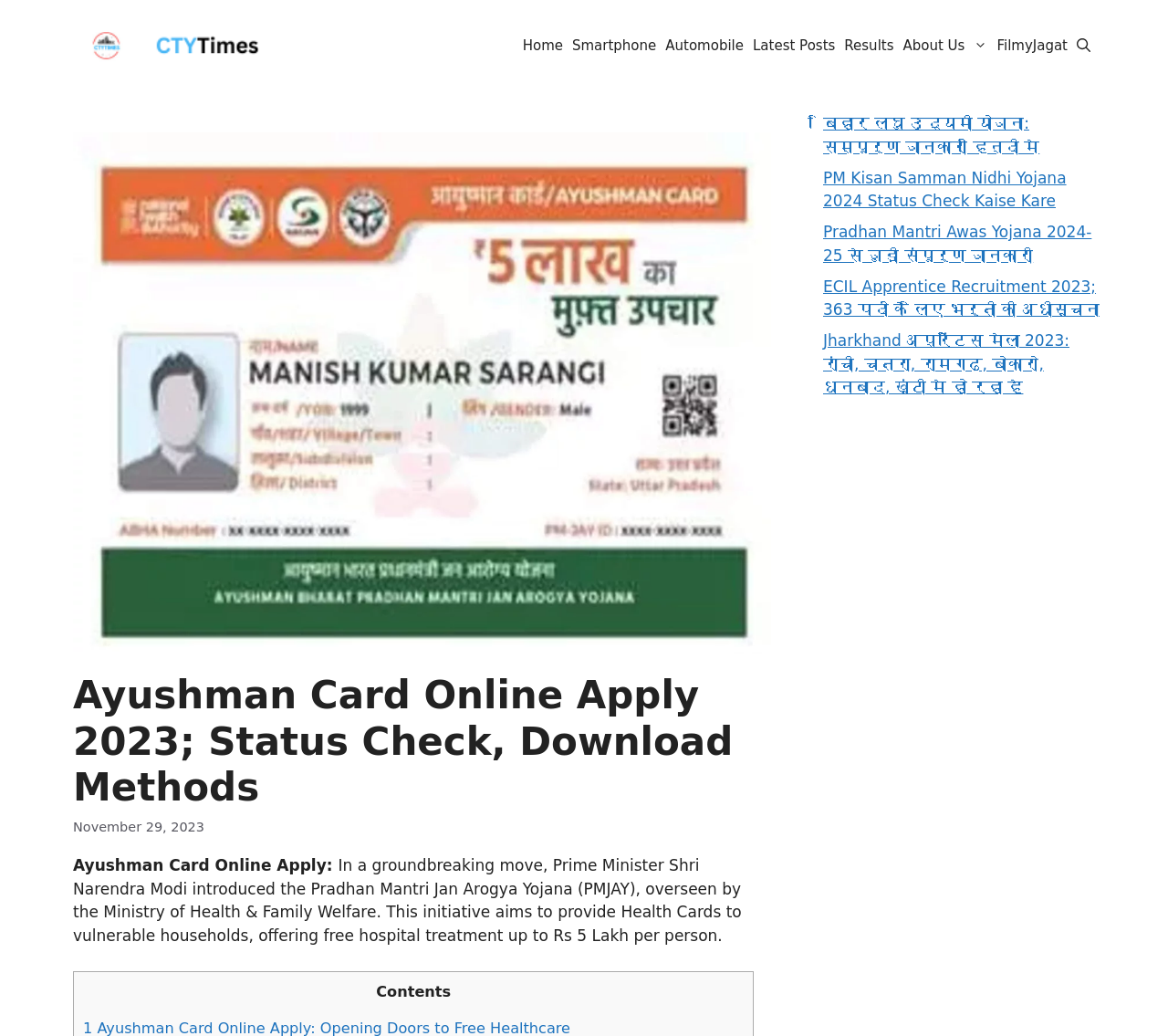Mark the bounding box of the element that matches the following description: "Home".

[0.443, 0.018, 0.486, 0.07]